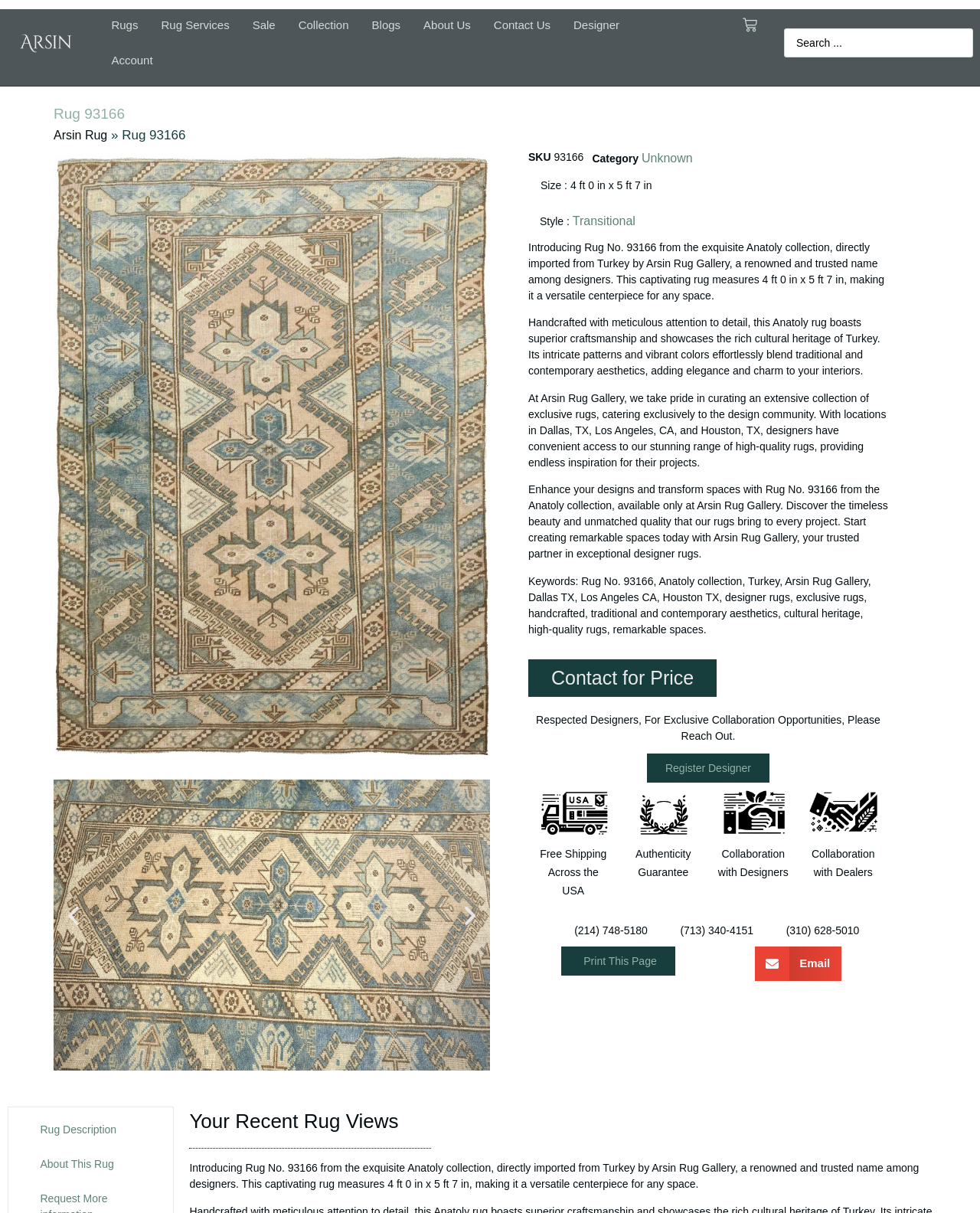Find the bounding box coordinates of the element's region that should be clicked in order to follow the given instruction: "Search for a rug". The coordinates should consist of four float numbers between 0 and 1, i.e., [left, top, right, bottom].

[0.8, 0.023, 0.993, 0.047]